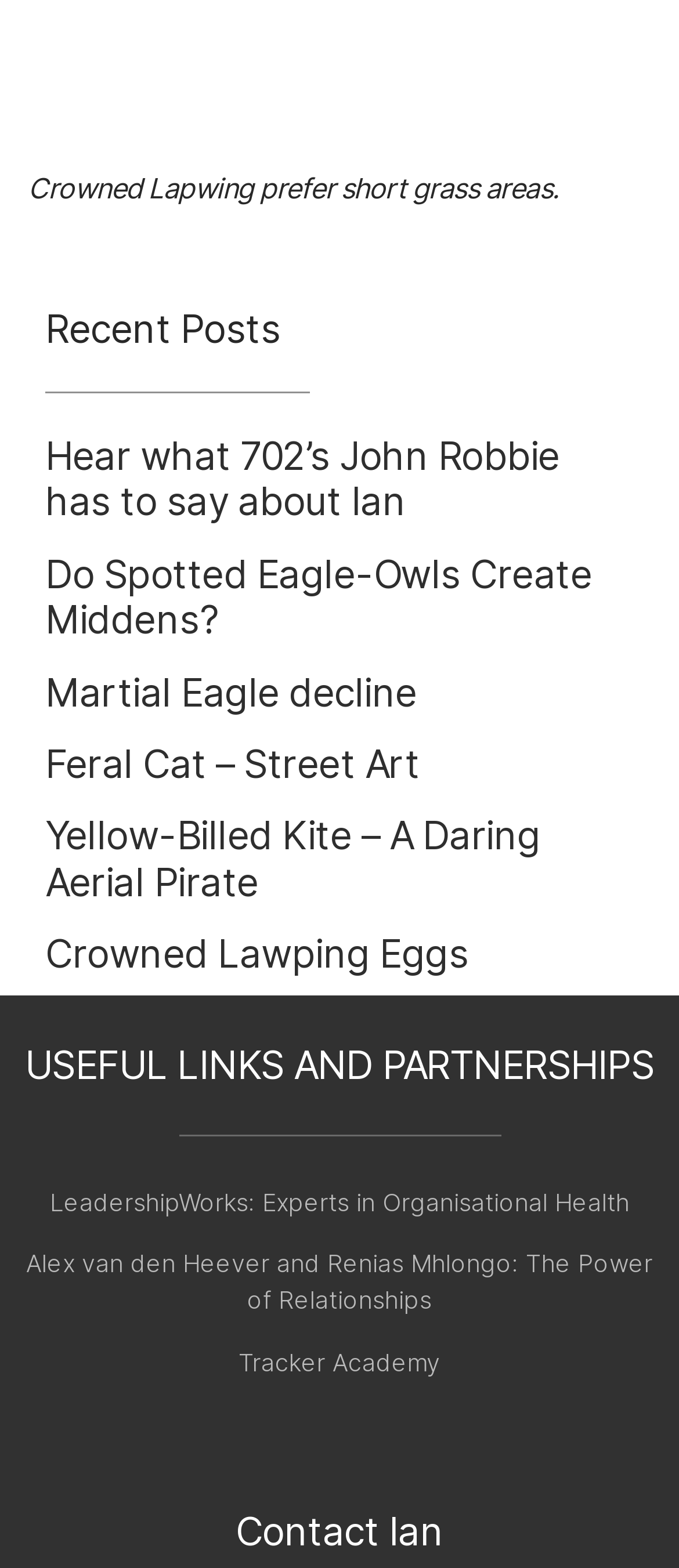Please identify the bounding box coordinates of the area that needs to be clicked to fulfill the following instruction: "View recent post about Ian."

[0.067, 0.276, 0.824, 0.335]